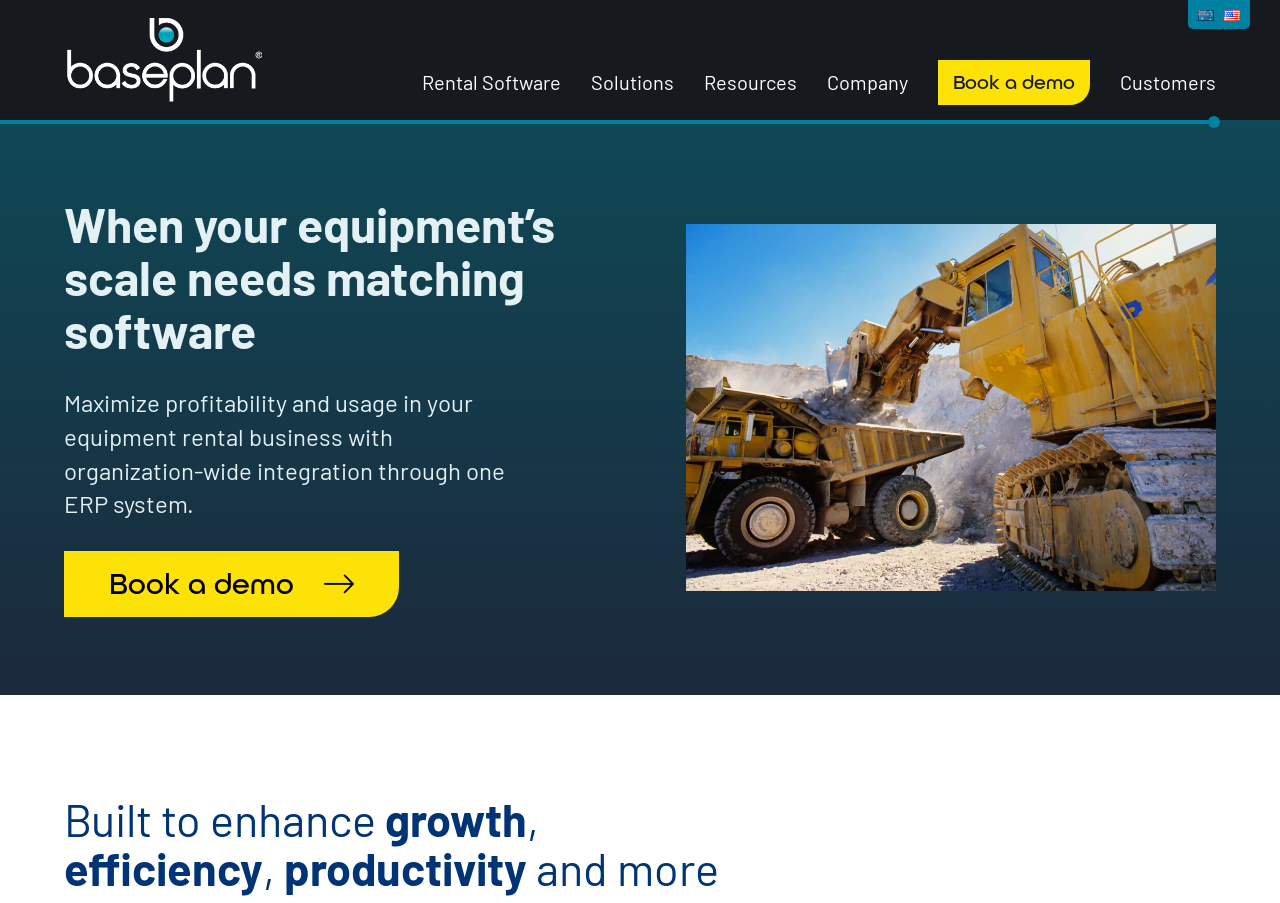Specify the bounding box coordinates (top-left x, top-left y, bottom-right x, bottom-right y) of the UI element in the screenshot that matches this description: Rental Software

[0.33, 0.078, 0.438, 0.104]